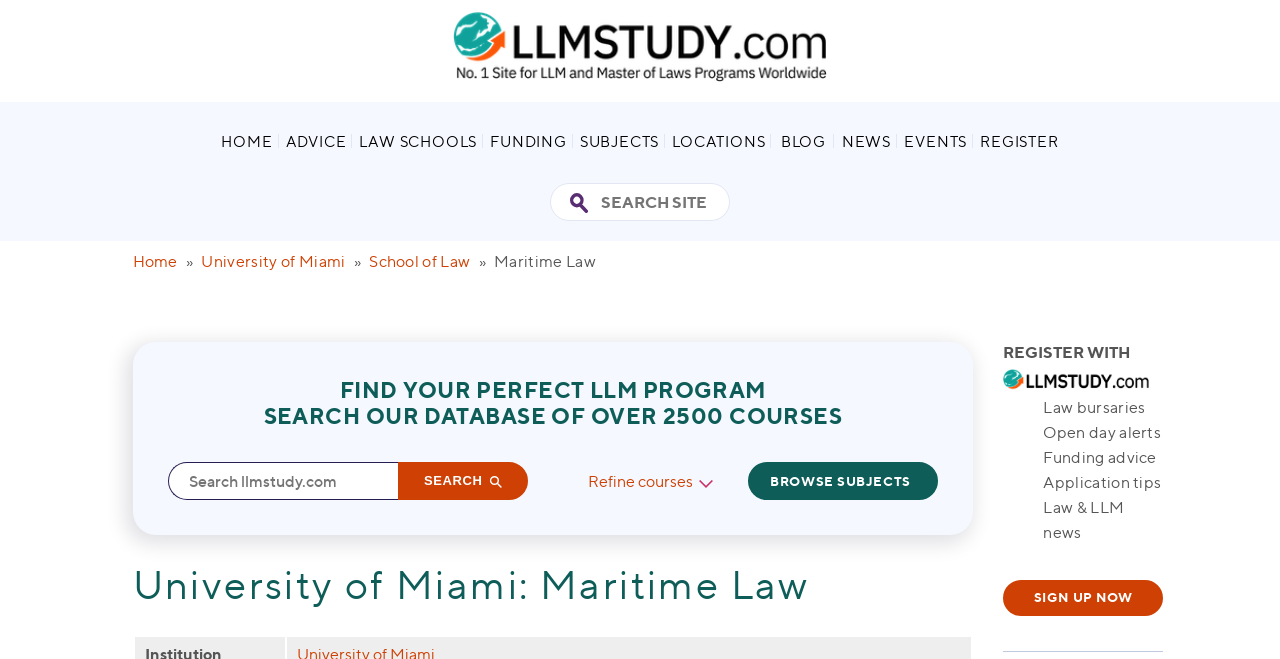Find the bounding box coordinates for the HTML element specified by: "name="q" placeholder="Search Site" title="Search Site:"".

[0.43, 0.278, 0.57, 0.335]